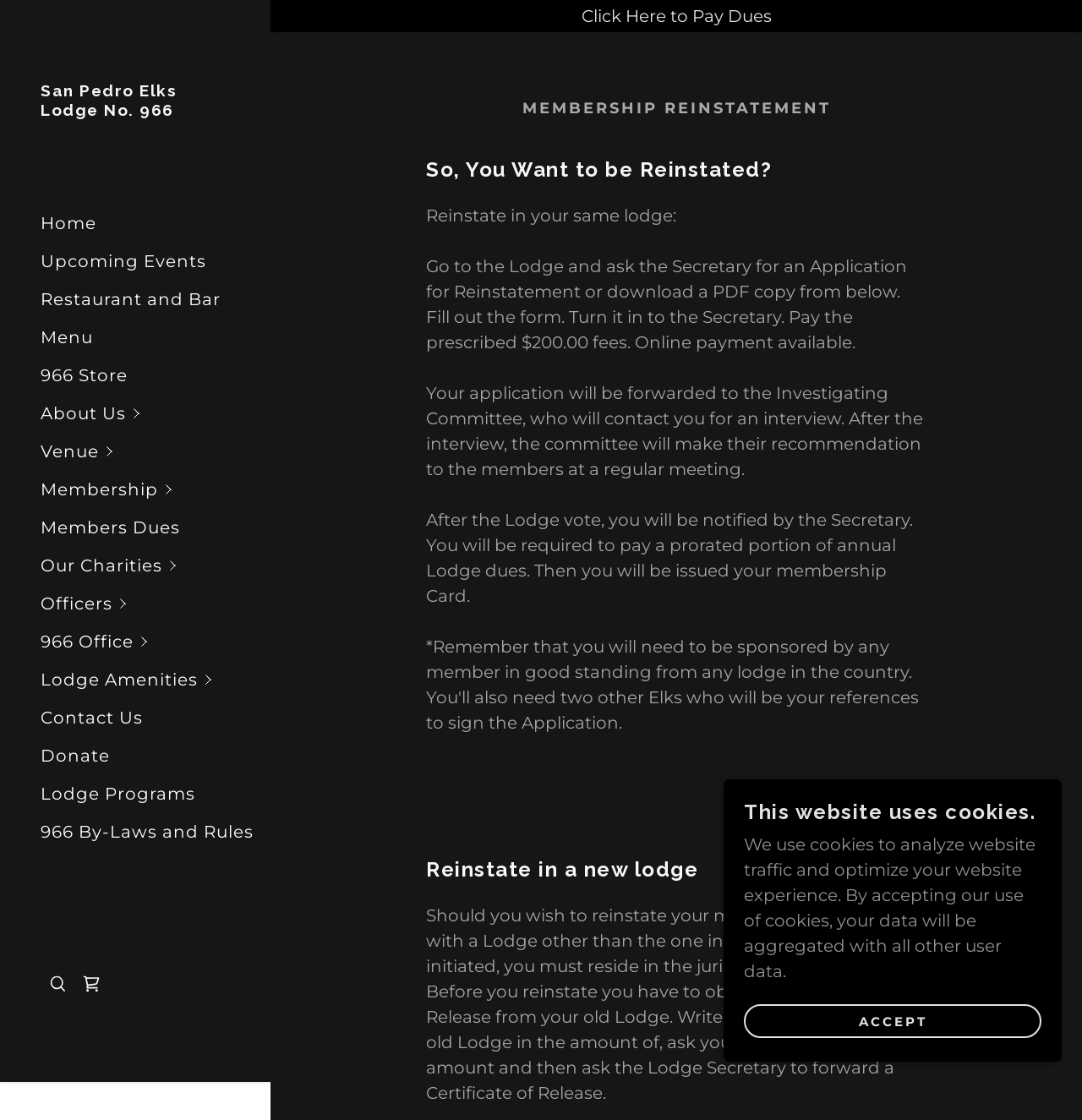Using the description: "Our Rooms", identify the bounding box of the corresponding UI element in the screenshot.

[0.281, 0.272, 0.377, 0.29]